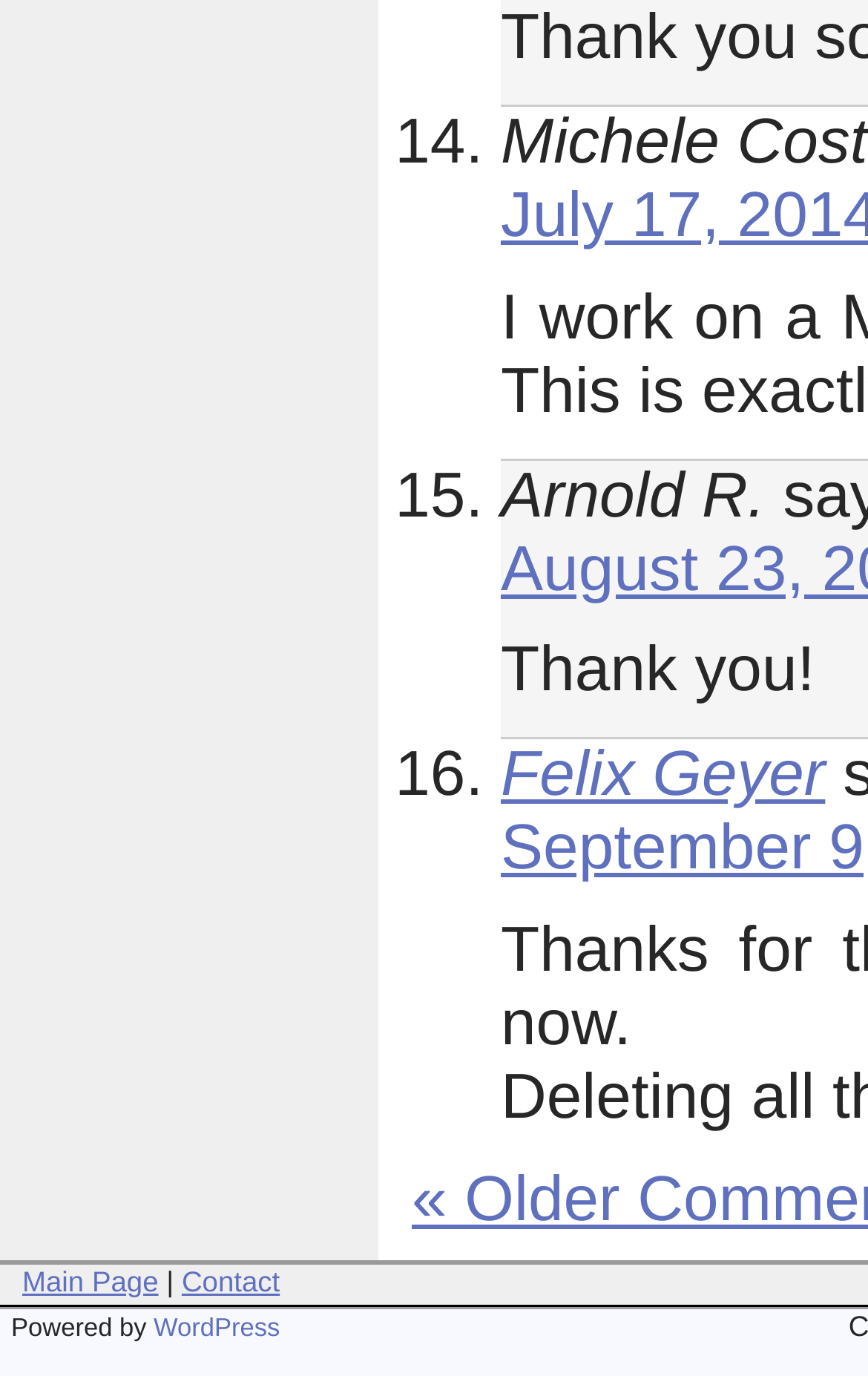Find the bounding box coordinates of the UI element according to this description: "Contact".

[0.209, 0.919, 0.322, 0.943]